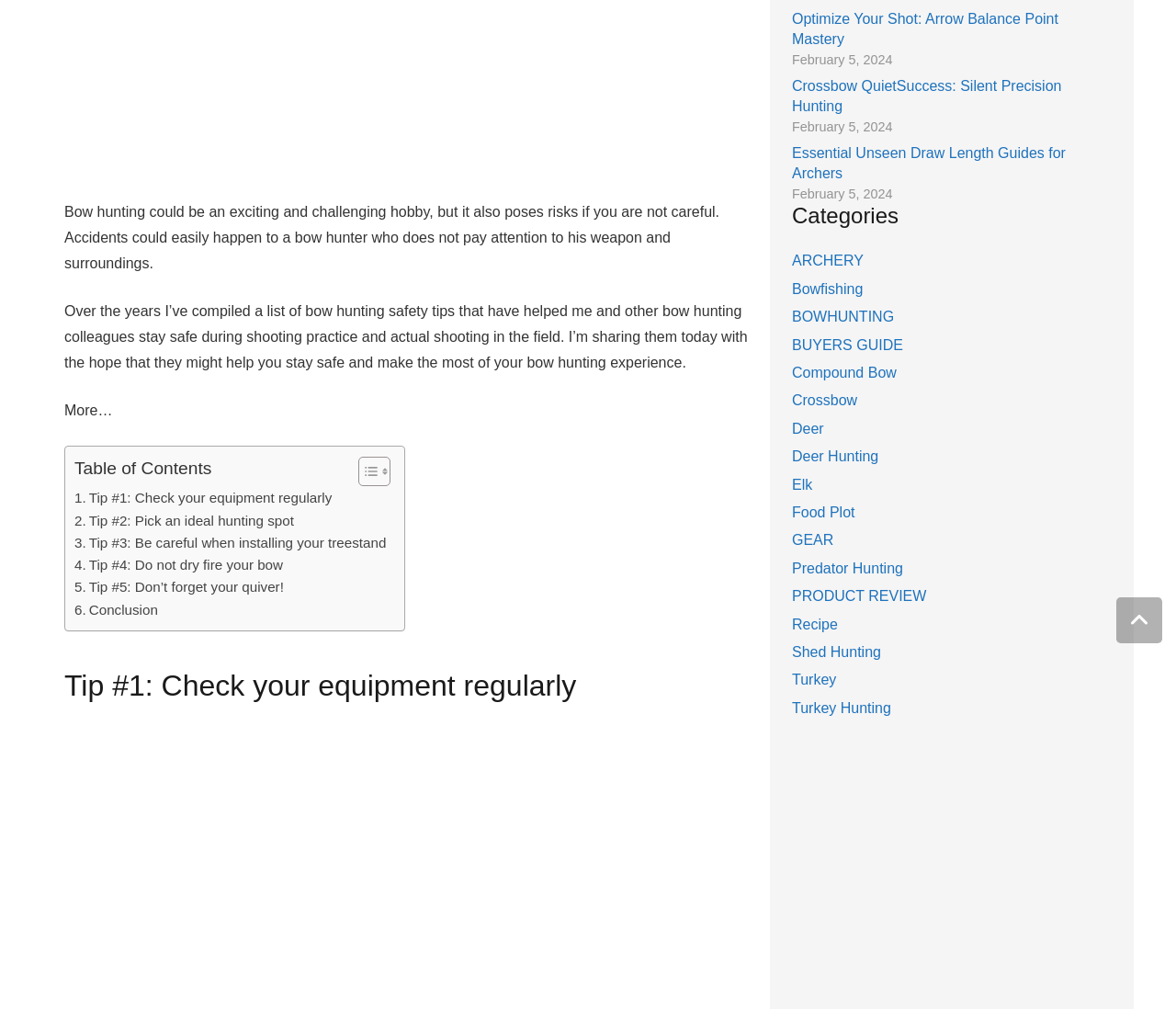Using the format (top-left x, top-left y, bottom-right x, bottom-right y), and given the element description, identify the bounding box coordinates within the screenshot: Shed Hunting

[0.673, 0.638, 0.749, 0.654]